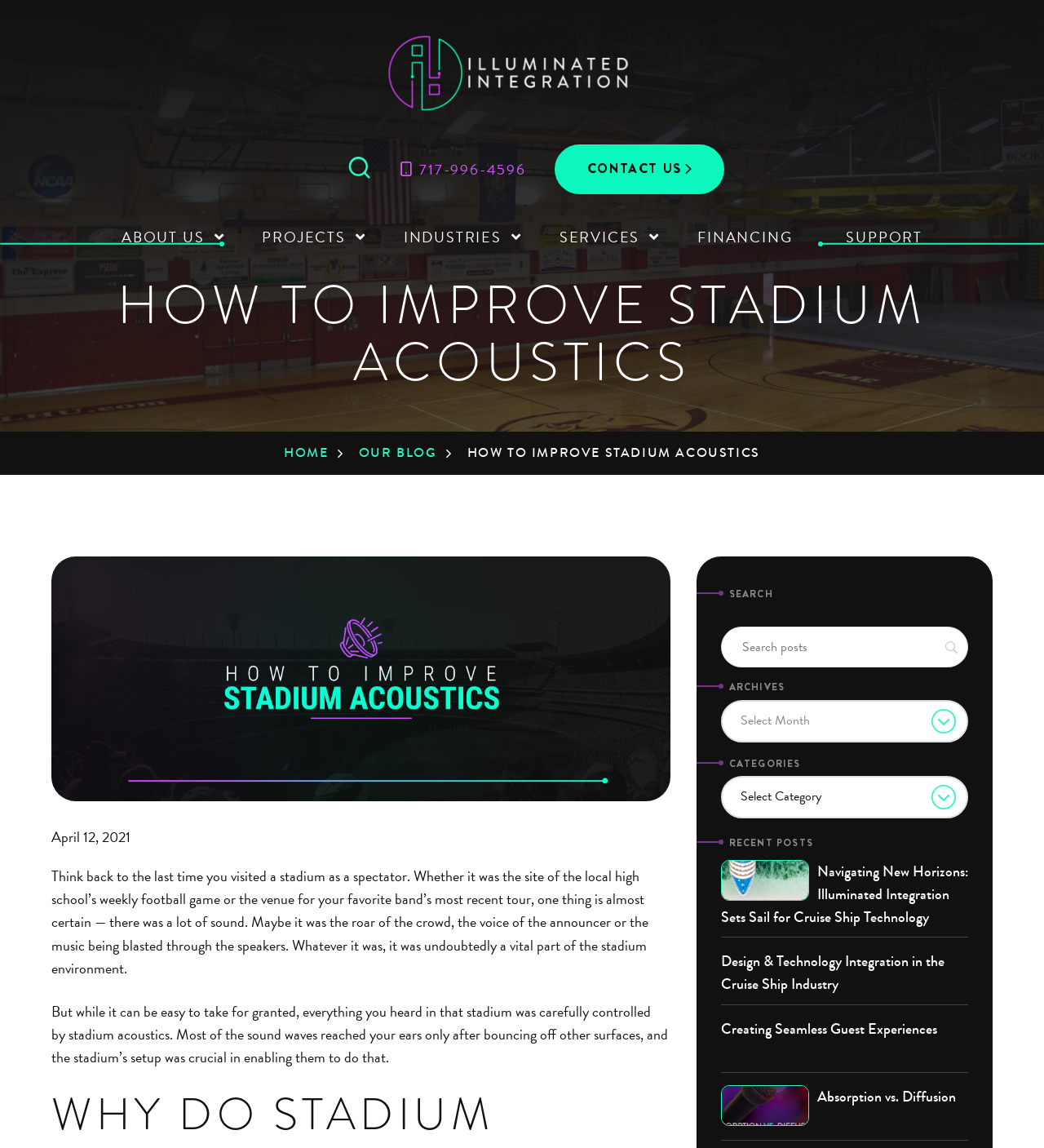Ascertain the bounding box coordinates for the UI element detailed here: "Financing". The coordinates should be provided as [left, top, right, bottom] with each value being a float between 0 and 1.

[0.653, 0.187, 0.775, 0.226]